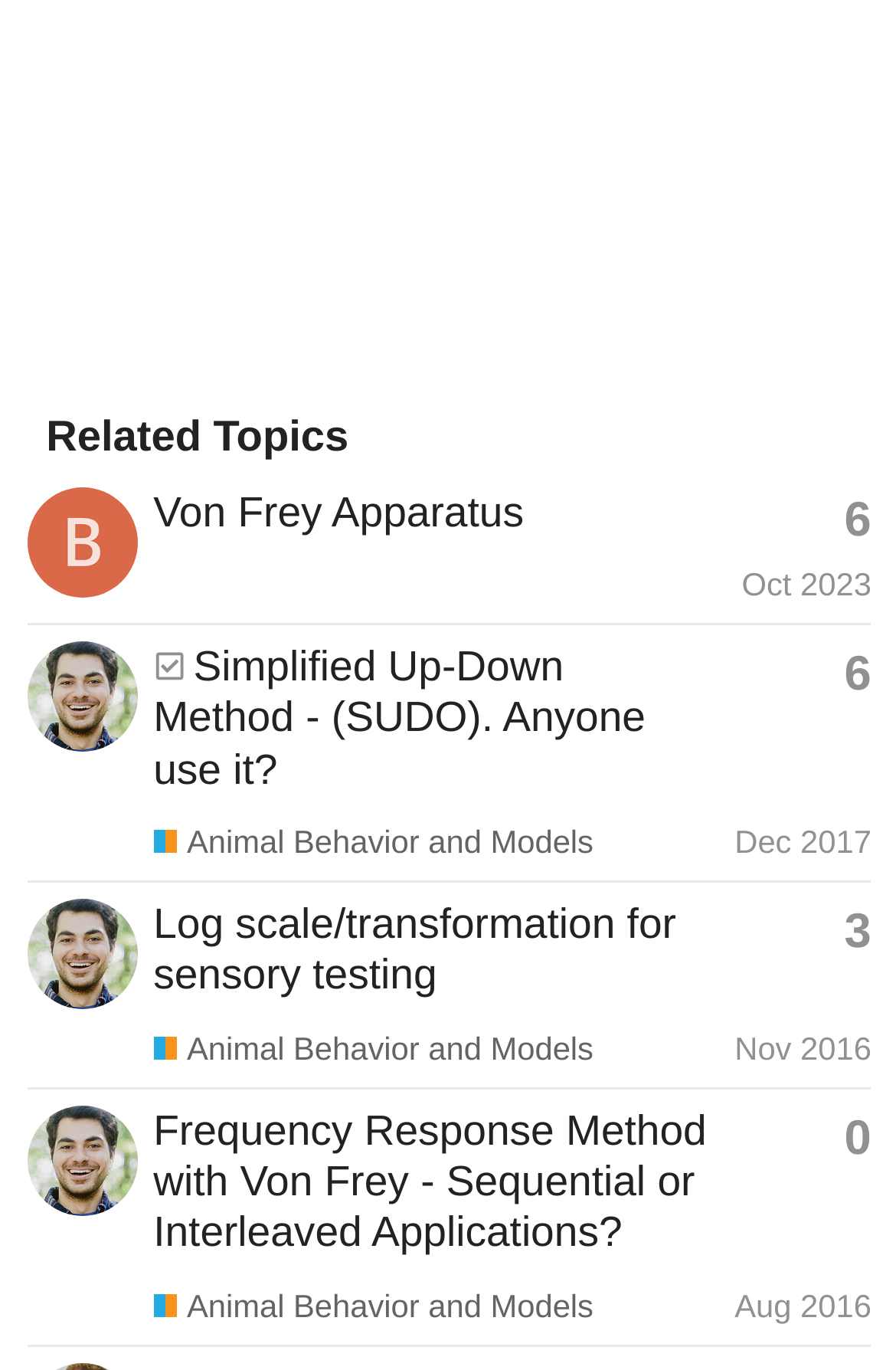Please determine the bounding box coordinates of the area that needs to be clicked to complete this task: 'Read topic about Log scale/transformation for sensory testing'. The coordinates must be four float numbers between 0 and 1, formatted as [left, top, right, bottom].

[0.171, 0.657, 0.755, 0.729]